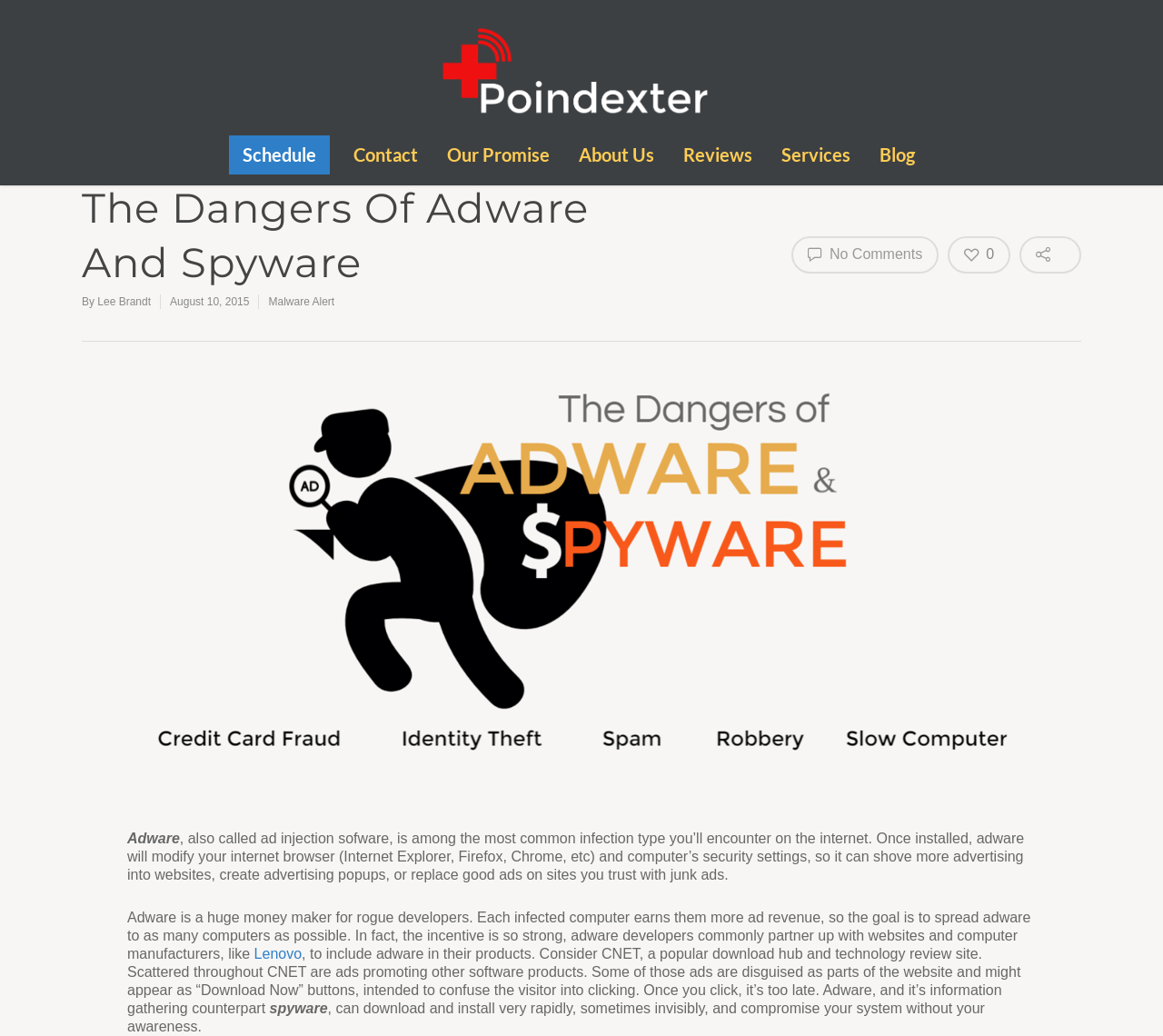Please locate the bounding box coordinates of the element that needs to be clicked to achieve the following instruction: "Check the available services". The coordinates should be four float numbers between 0 and 1, i.e., [left, top, right, bottom].

[0.66, 0.137, 0.743, 0.179]